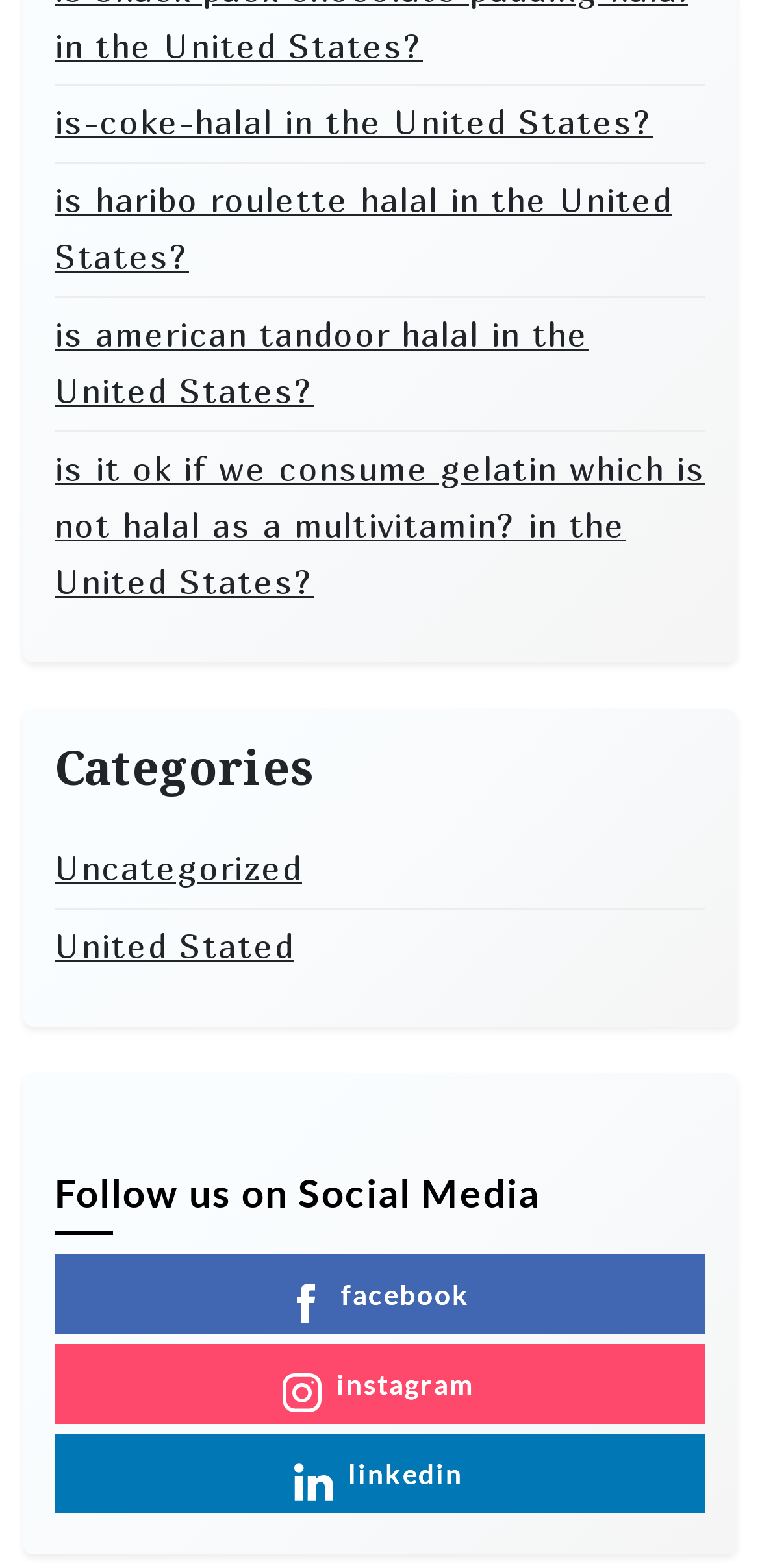Provide the bounding box coordinates of the area you need to click to execute the following instruction: "Visit the Facebook page".

[0.072, 0.8, 0.928, 0.851]